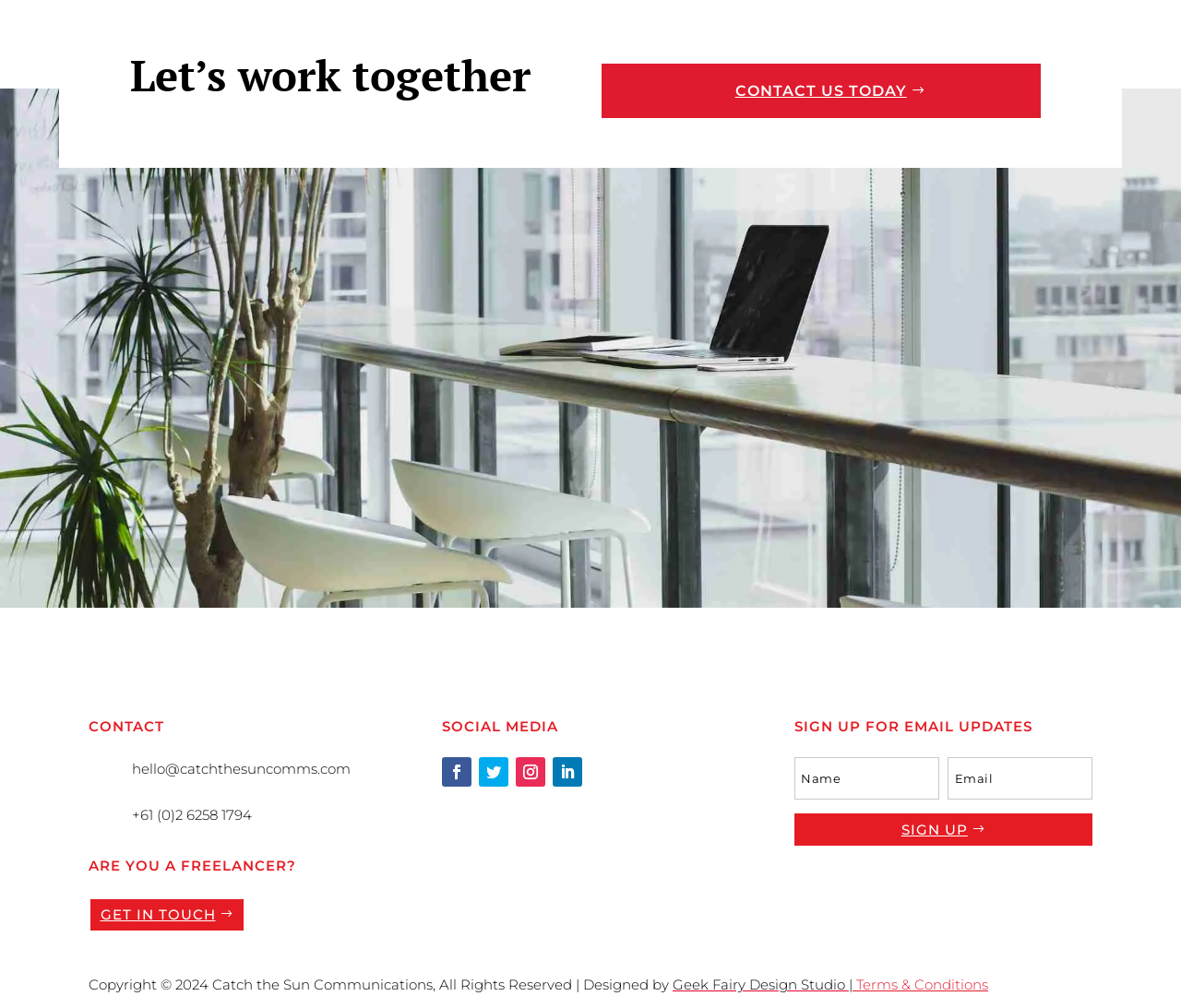Please provide the bounding box coordinate of the region that matches the element description: Geek Fairy Design Studio |. Coordinates should be in the format (top-left x, top-left y, bottom-right x, bottom-right y) and all values should be between 0 and 1.

[0.57, 0.968, 0.722, 0.986]